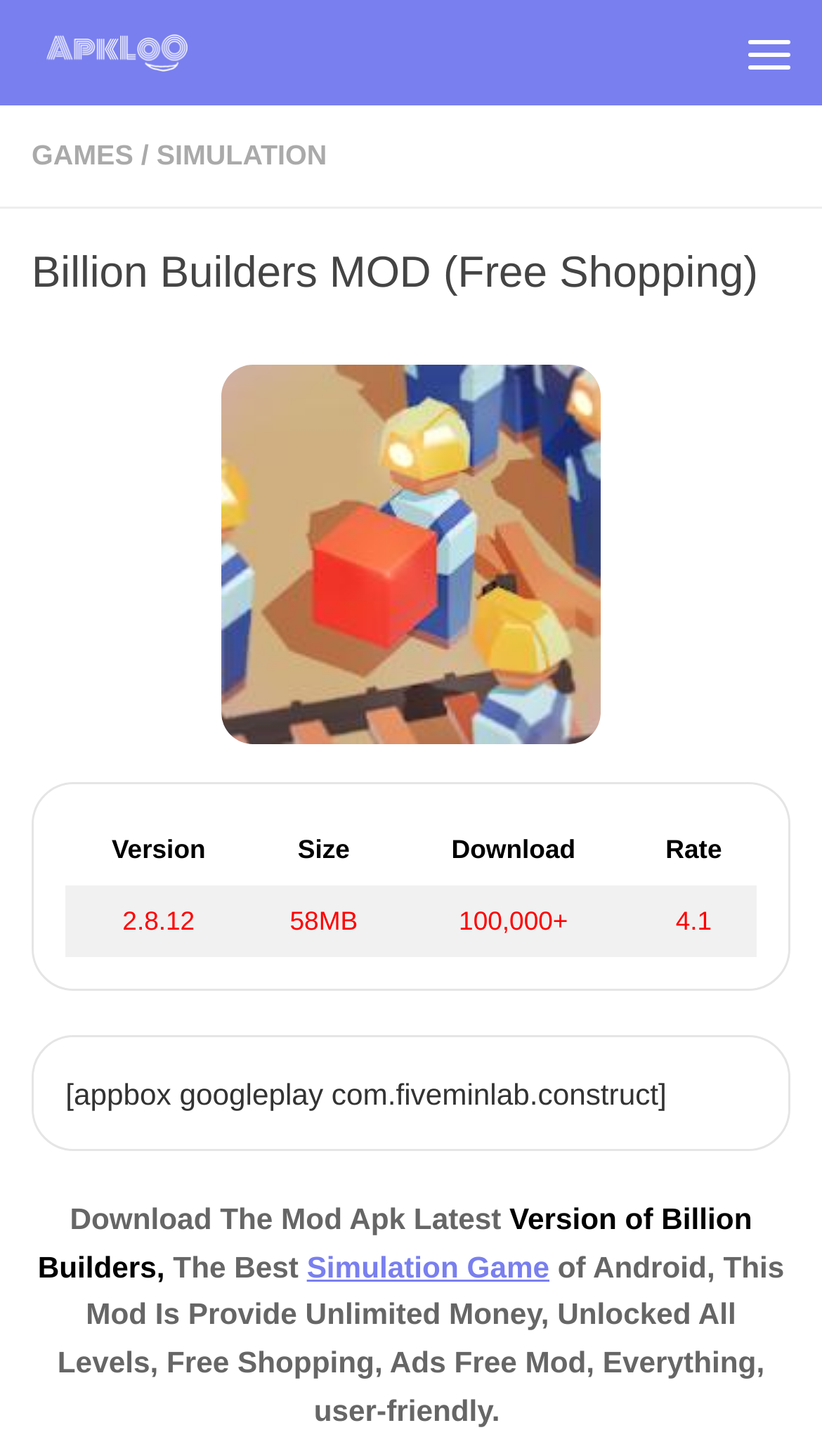Using the information in the image, give a comprehensive answer to the question: 
What is a feature of the mod apk?

I found this answer by reading the text 'This Mod Is Provide Unlimited Money, Unlocked All Levels, Free Shopping, Ads Free Mod, Everything', which lists the features of the mod apk, including unlimited money.